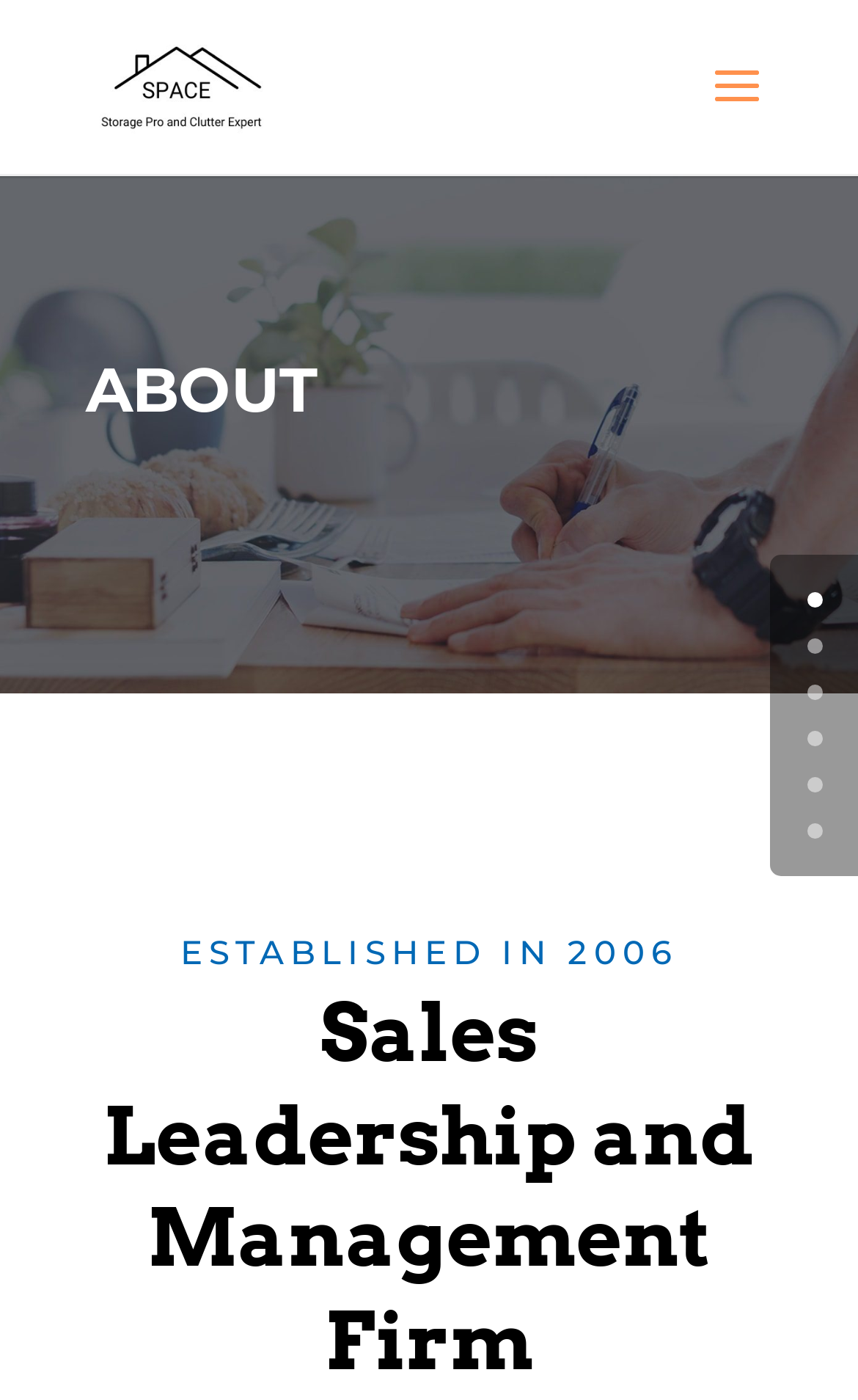How many links are there on the right side of the page?
Provide an in-depth and detailed answer to the question.

I counted the number of link elements with similar bounding box coordinates on the right side of the page, which are labeled as '0', '1', '2', '3', '4', and '5'.